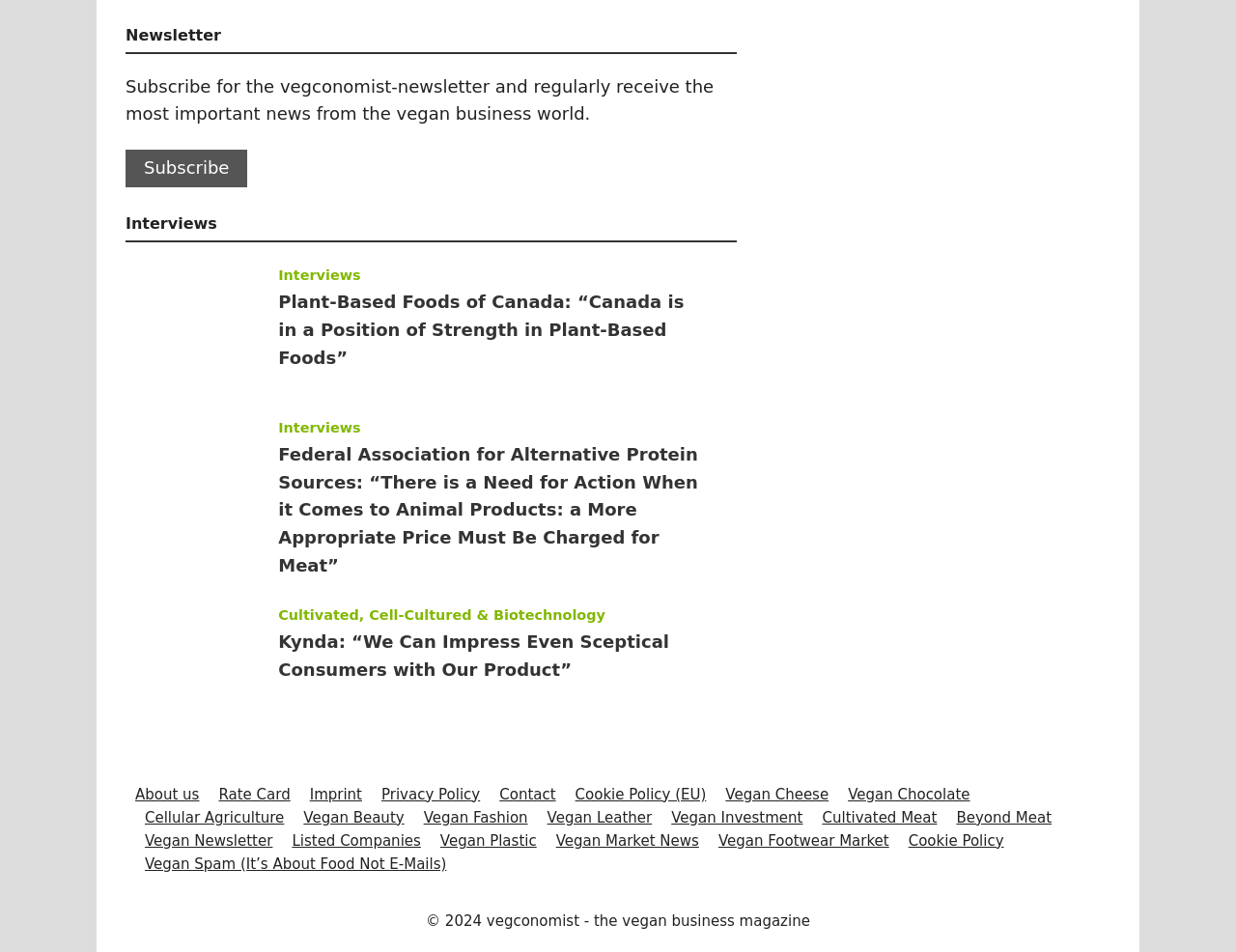What is the category of 'Vegan Cheese'?
Using the screenshot, give a one-word or short phrase answer.

Vegan